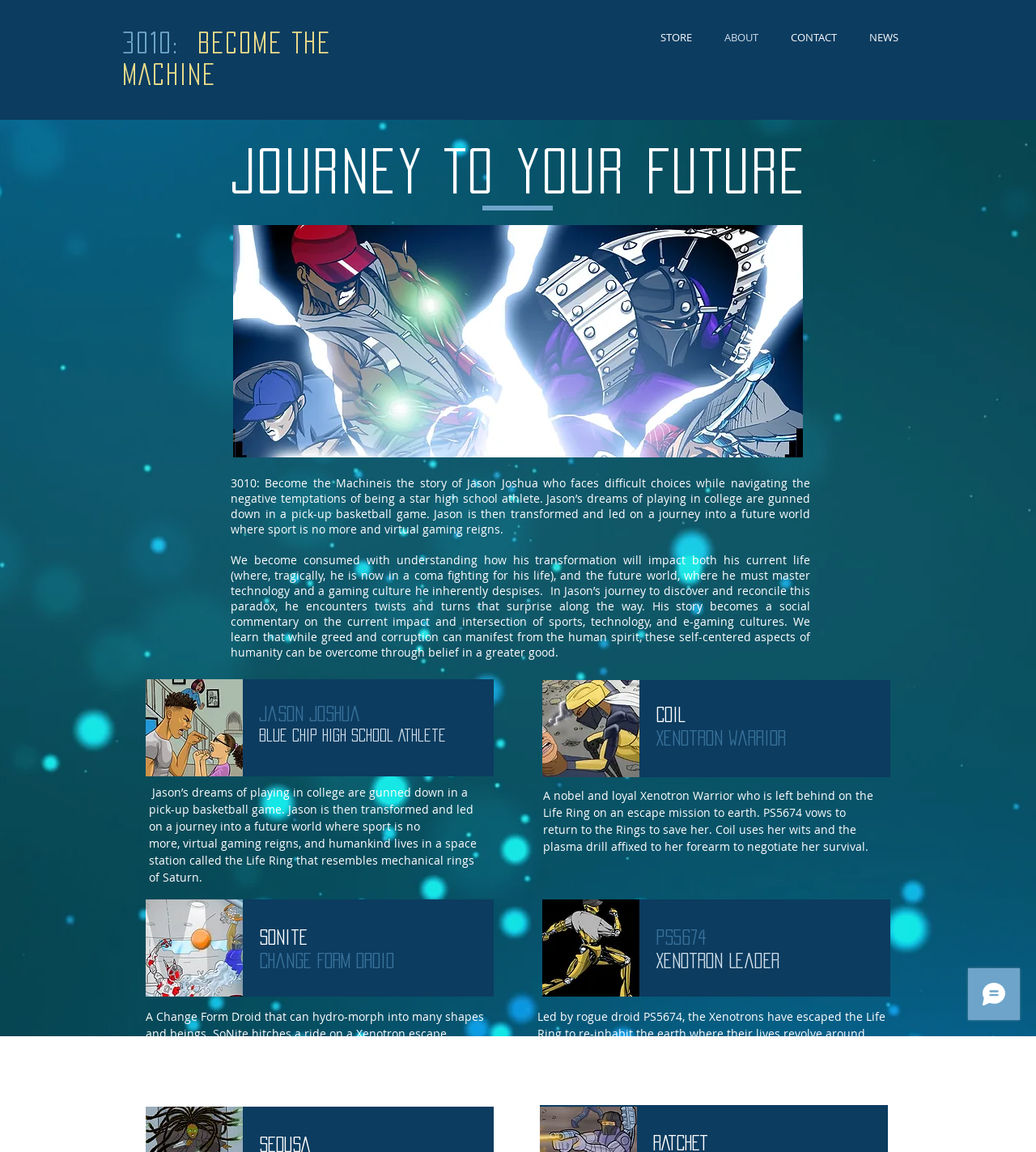Provide a one-word or one-phrase answer to the question:
What is the name of the space station in the story?

Life Ring